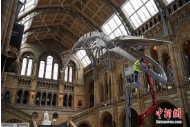What is the architectural feature of the museum's interior?
Analyze the image and deliver a detailed answer to the question.

The image reveals the interior architecture of the Natural History Museum, characterized by high ceilings adorned with intricate designs, which complement the historic ambiance of the institution and create a sense of grandeur.